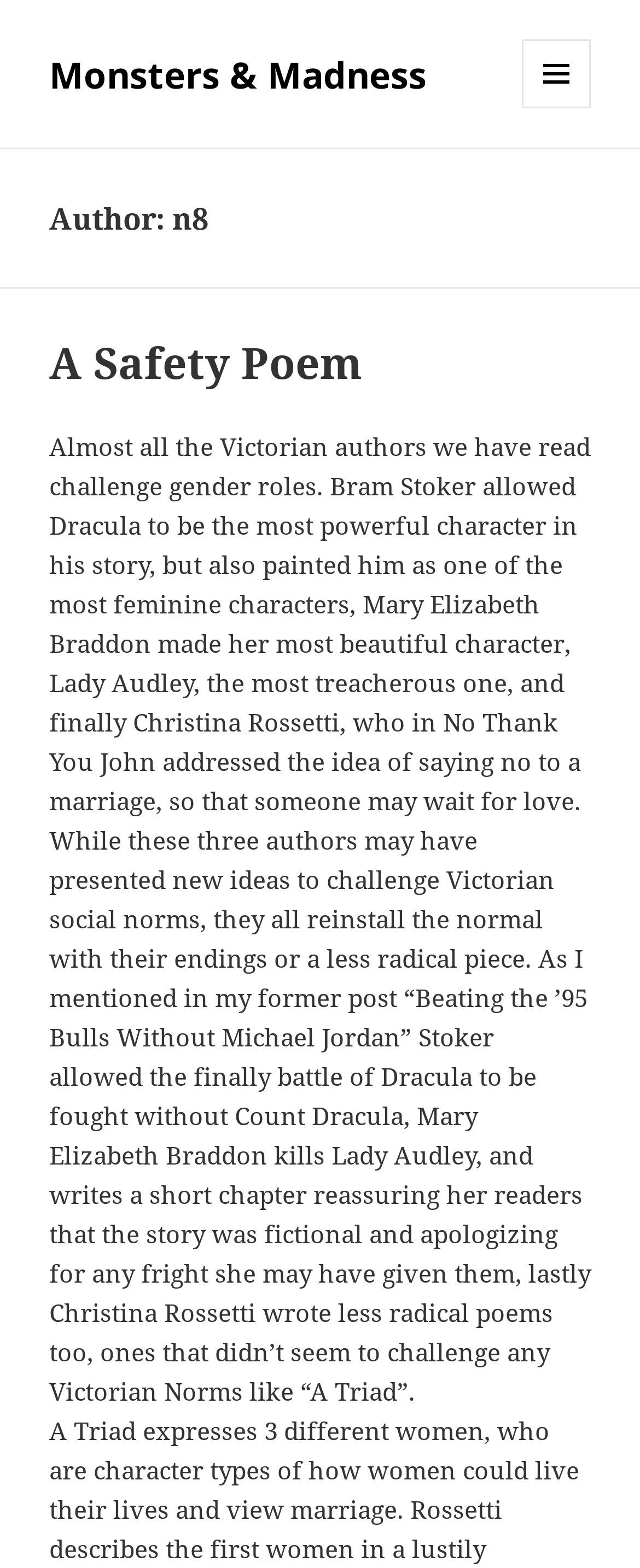How many authors are mentioned in the text?
Craft a detailed and extensive response to the question.

The text mentions three authors: Bram Stoker, Mary Elizabeth Braddon, and Christina Rossetti, who are discussed in the context of challenging Victorian social norms.